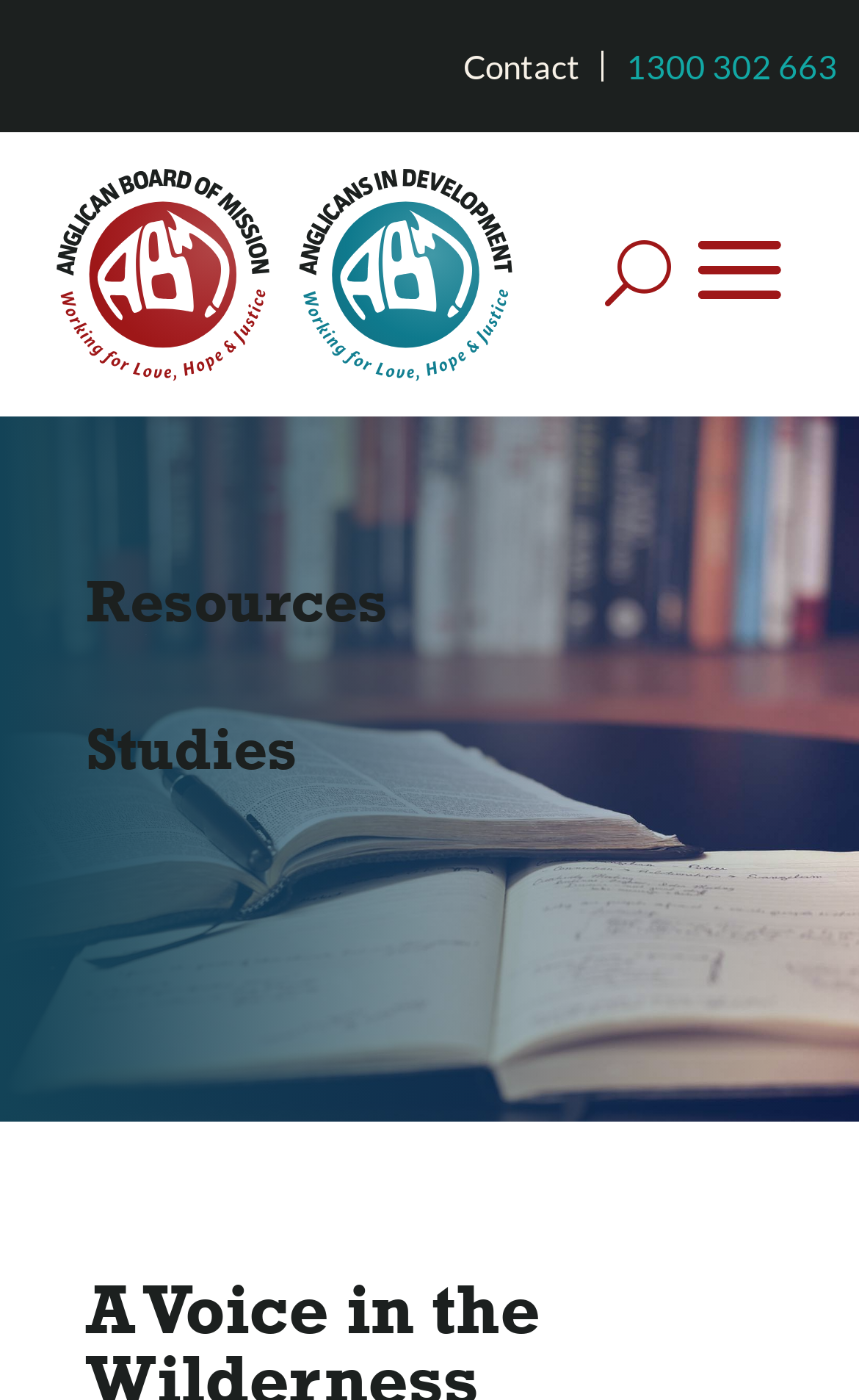How many main sections are on the page?
Based on the screenshot, provide your answer in one word or phrase.

2